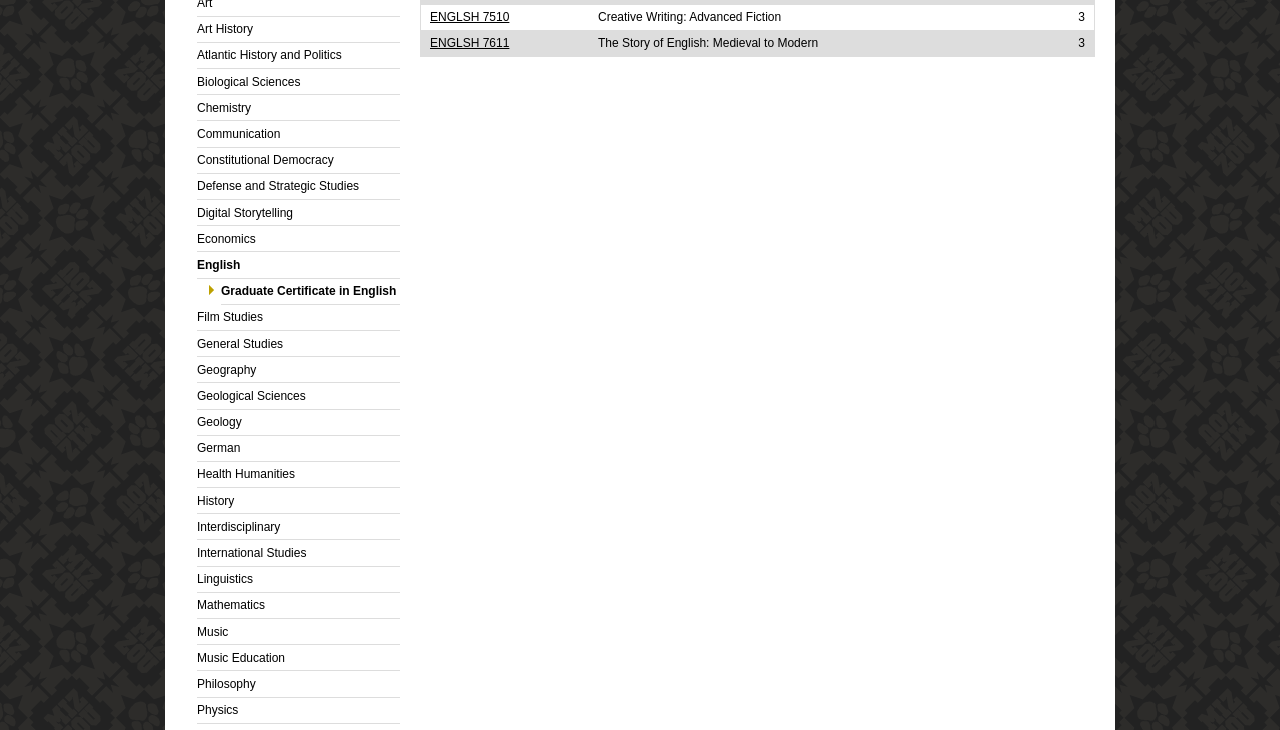Given the webpage screenshot and the description, determine the bounding box coordinates (top-left x, top-left y, bottom-right x, bottom-right y) that define the location of the UI element matching this description: ENGLSH 7510

[0.336, 0.014, 0.398, 0.033]